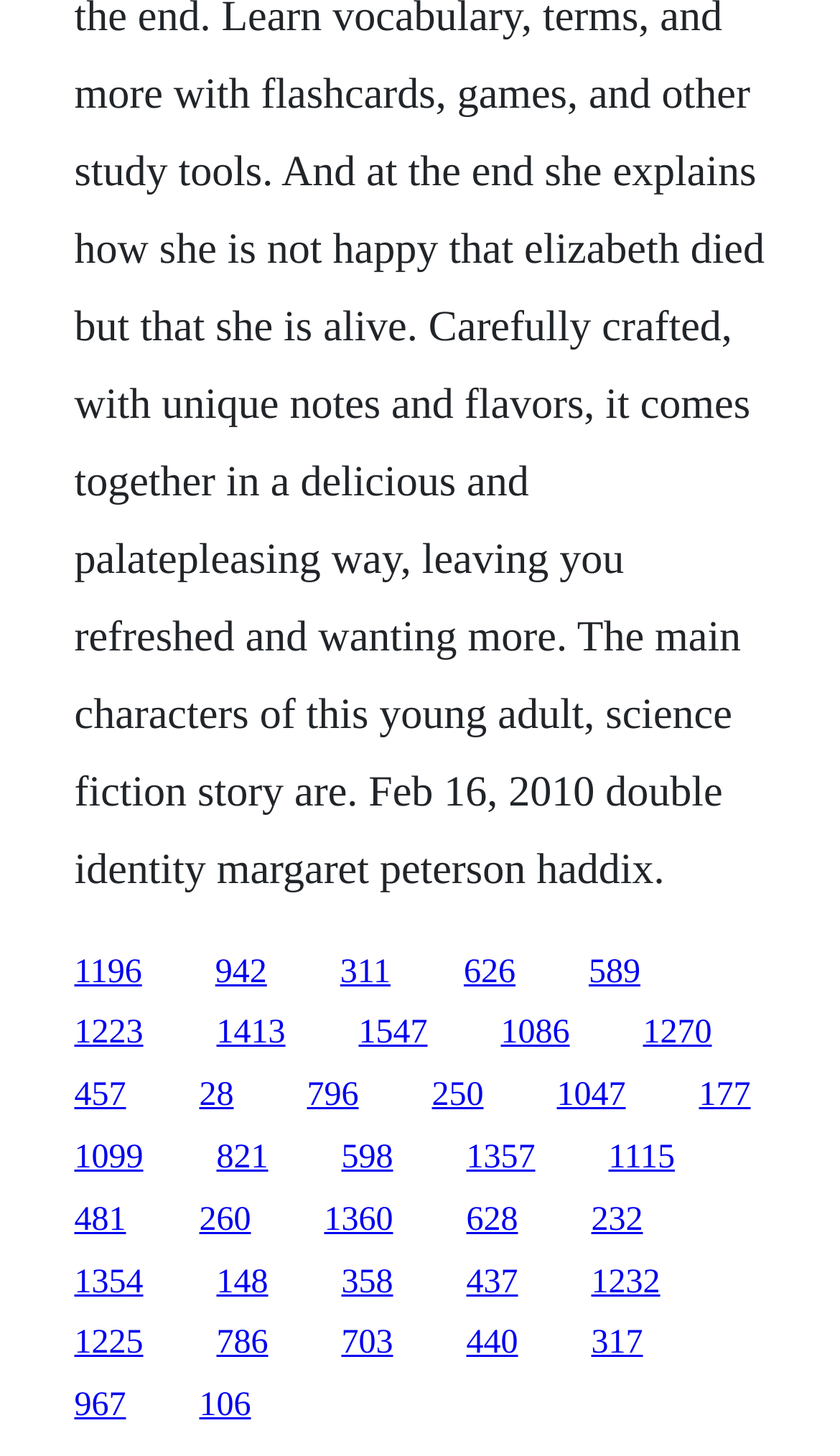How many links are on the webpage? Using the information from the screenshot, answer with a single word or phrase.

30